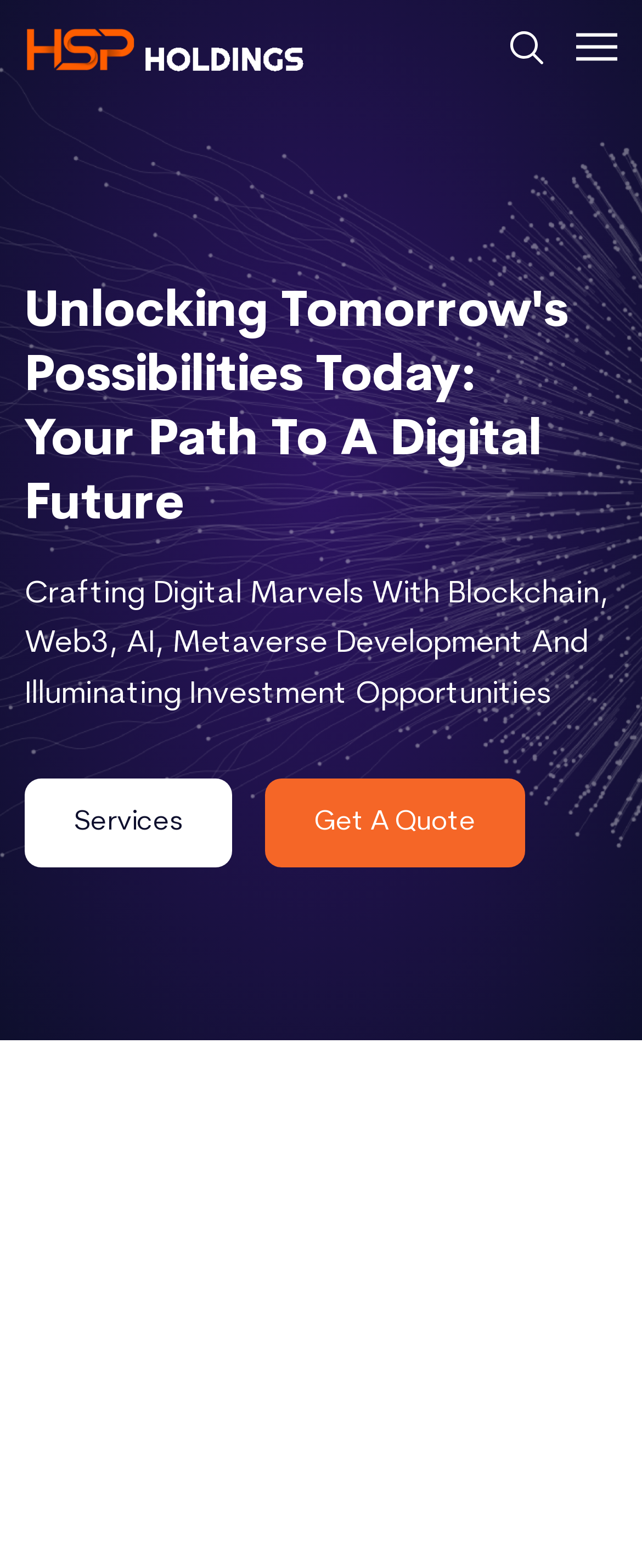Refer to the element description Facebook and identify the corresponding bounding box in the screenshot. Format the coordinates as (top-left x, top-left y, bottom-right x, bottom-right y) with values in the range of 0 to 1.

None